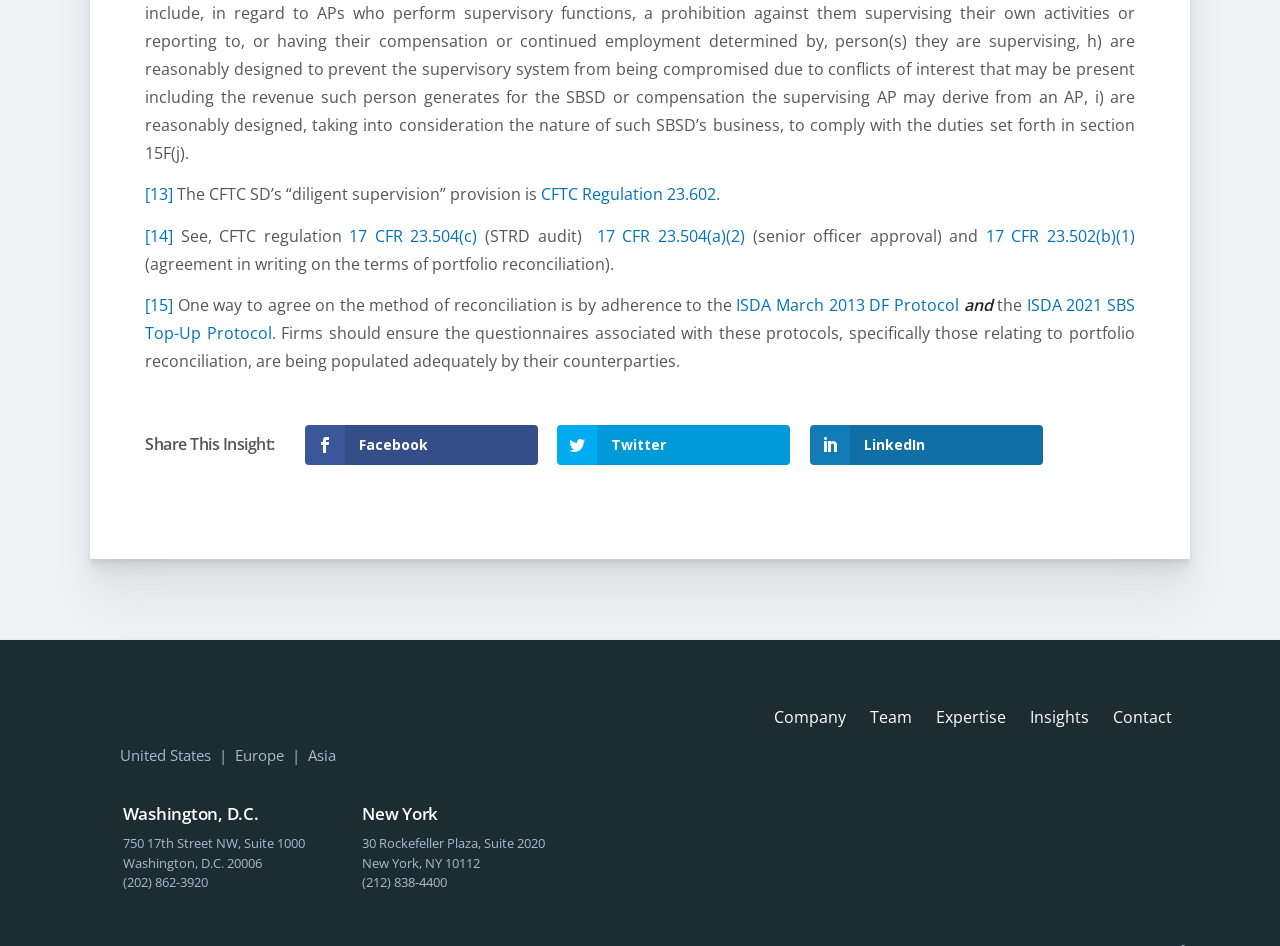Specify the bounding box coordinates of the area to click in order to follow the given instruction: "Click on the link to 17 CFR 23.504(c)."

[0.273, 0.238, 0.373, 0.261]